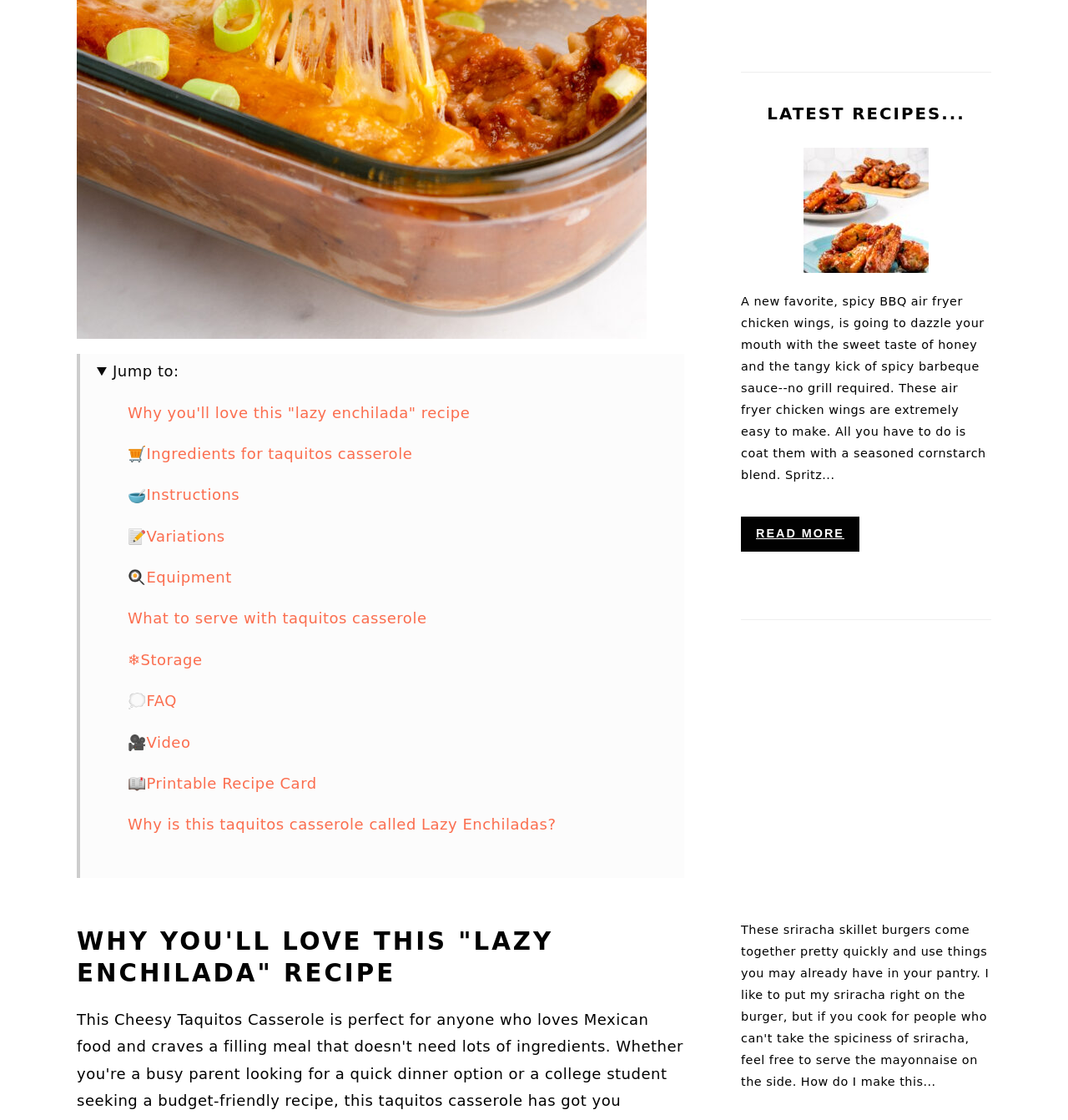Identify the bounding box coordinates of the region I need to click to complete this instruction: "Watch 'Video'".

[0.12, 0.655, 0.178, 0.67]